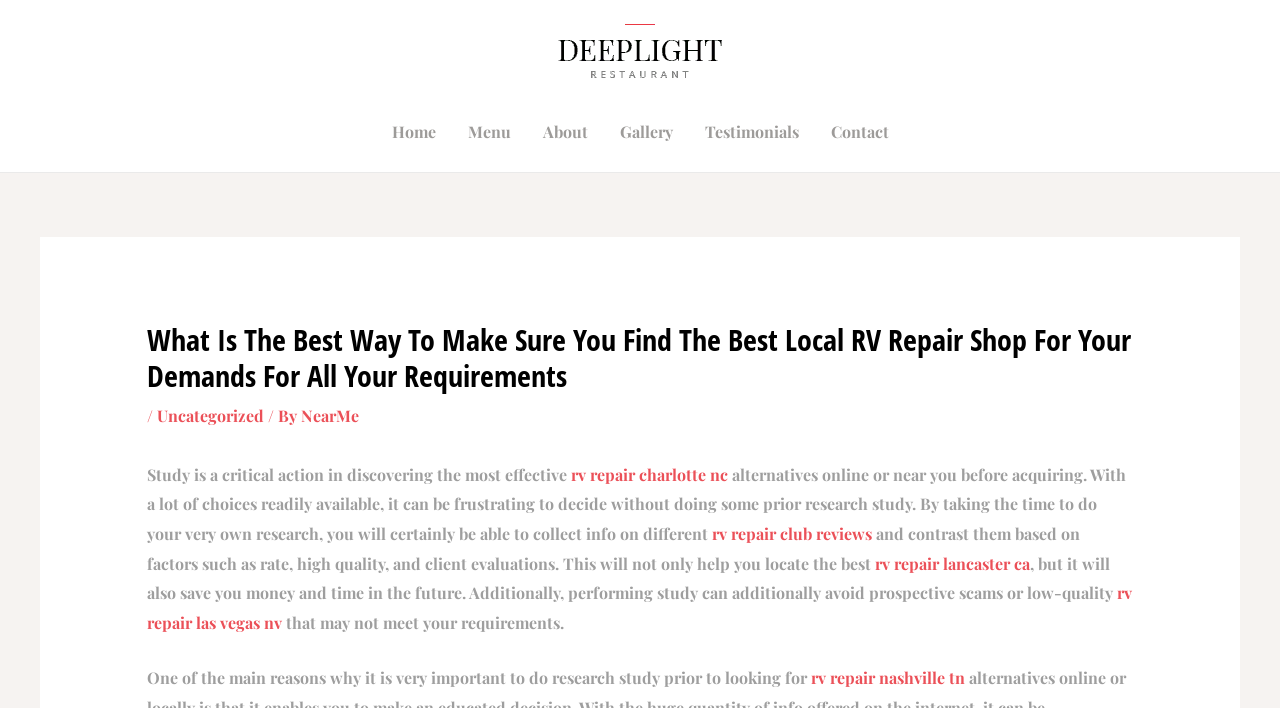Please determine the bounding box coordinates of the section I need to click to accomplish this instruction: "Click the 'rv repair club reviews' link".

[0.556, 0.739, 0.681, 0.768]